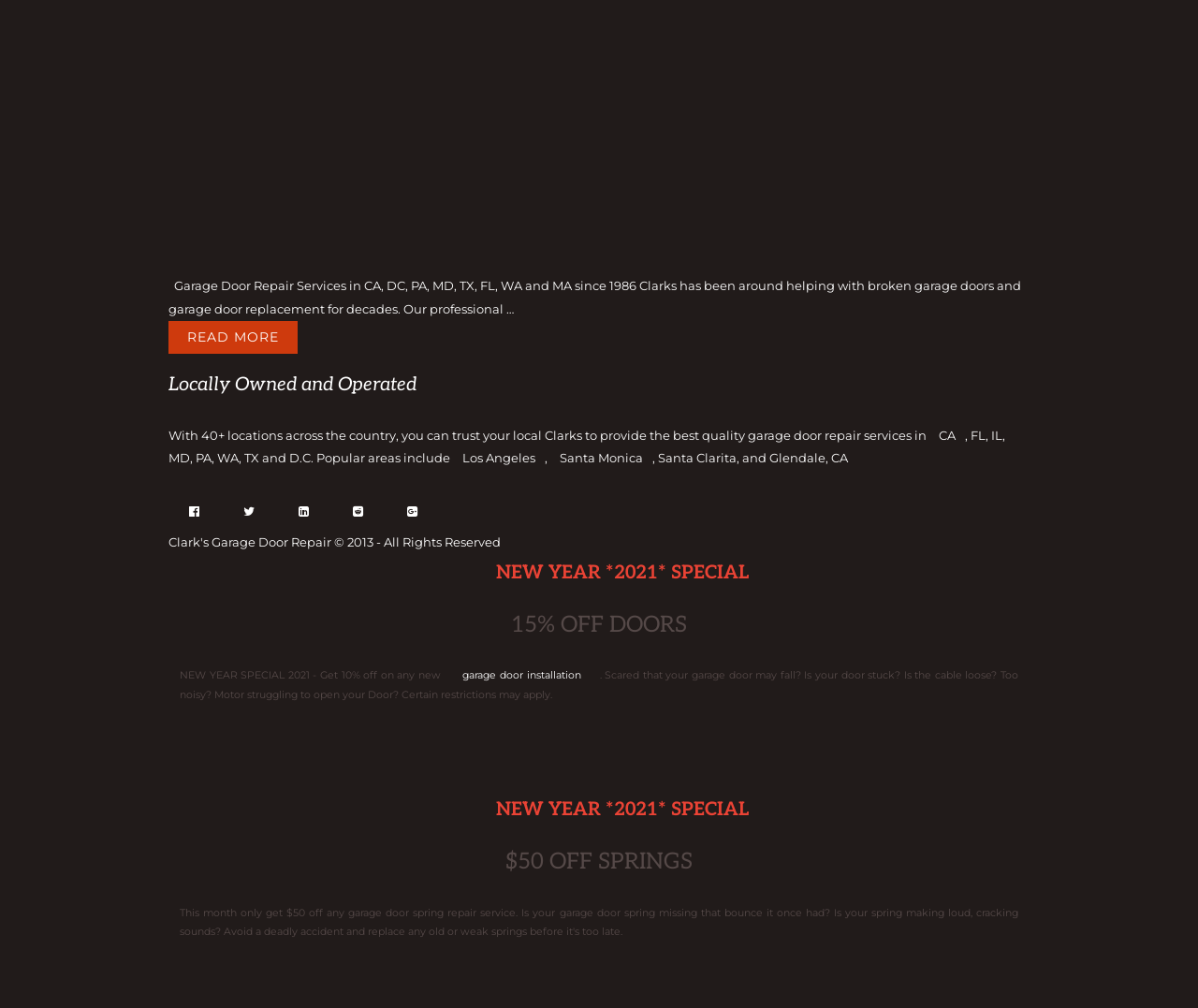Find and specify the bounding box coordinates that correspond to the clickable region for the instruction: "Get 15% off on doors".

[0.141, 0.607, 0.859, 0.634]